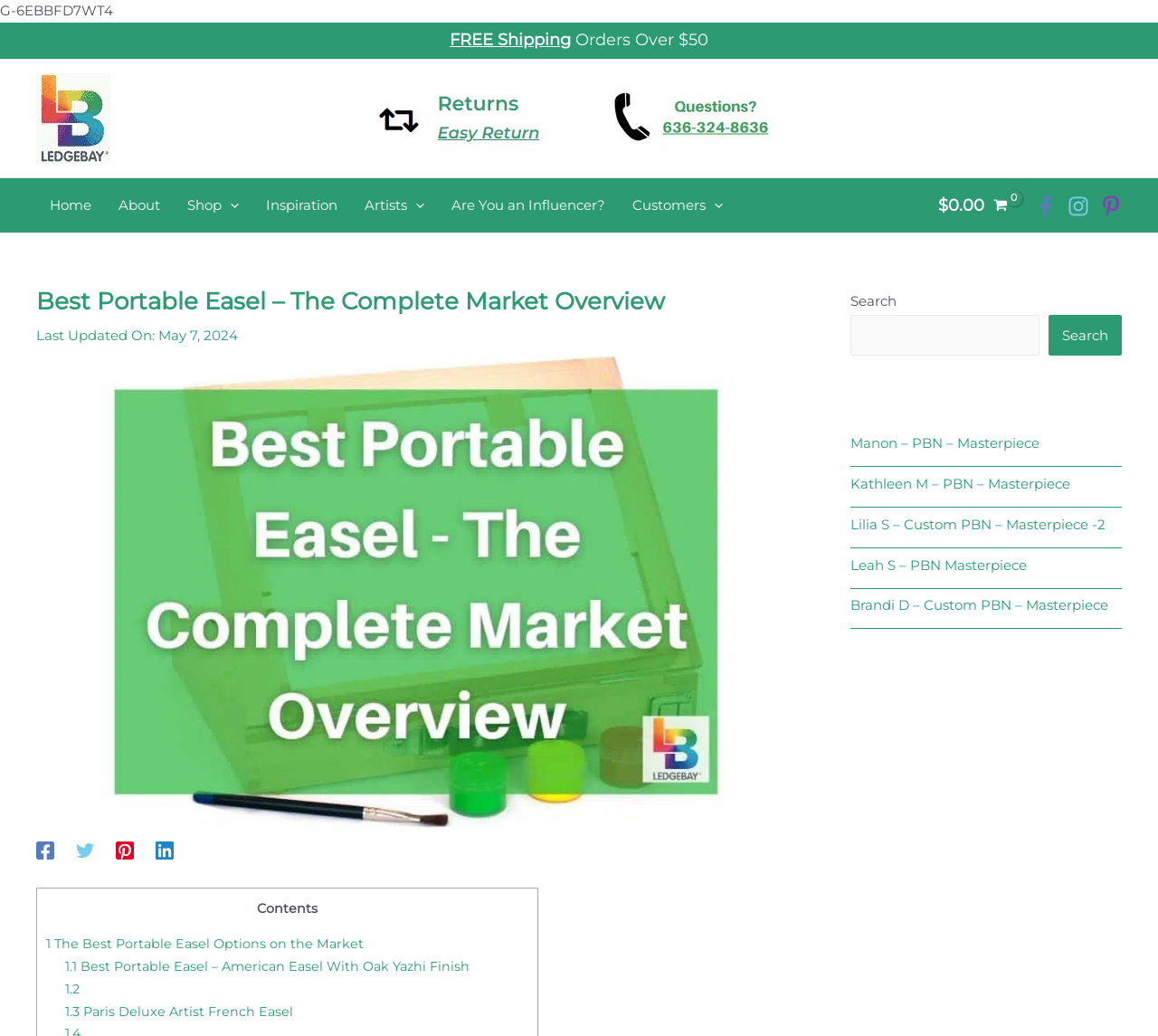Provide a thorough description of this webpage.

This webpage is about portable easels, with a focus on providing a comprehensive market overview. At the top, there is a navigation bar with links to different sections of the website, including "Home", "About", "Shop", "Inspiration", and "Customers". Below the navigation bar, there is a header section with a title "Best Portable Easel – The Complete Market Overview" and a last updated date of May 7, 2024. 

To the right of the header section, there is an image of a portable easel. Below the header section, there are several links to social media platforms, including Facebook, Twitter, Pinterest, and LinkedIn. 

The main content of the webpage is divided into sections, with headings and links to different portable easel options. The first section is an introduction to the best portable easel options on the market, followed by specific product links, such as the American Easel with Oak Yazhi Finish and the Paris Deluxe Artist French Easel.

On the right side of the webpage, there are three complementary sections. The first section has a search bar where users can search for specific products or keywords. The second section has links to different paint-by-numbers masterpieces, including Manon, Kathleen M, Lilia S, Leah S, and Brandi D. The third section appears to be empty.

At the very top of the webpage, there is a small section with a logo and a link to the website's homepage. There is also a section with a "FREE Shipping" notice and a note about orders over $50.